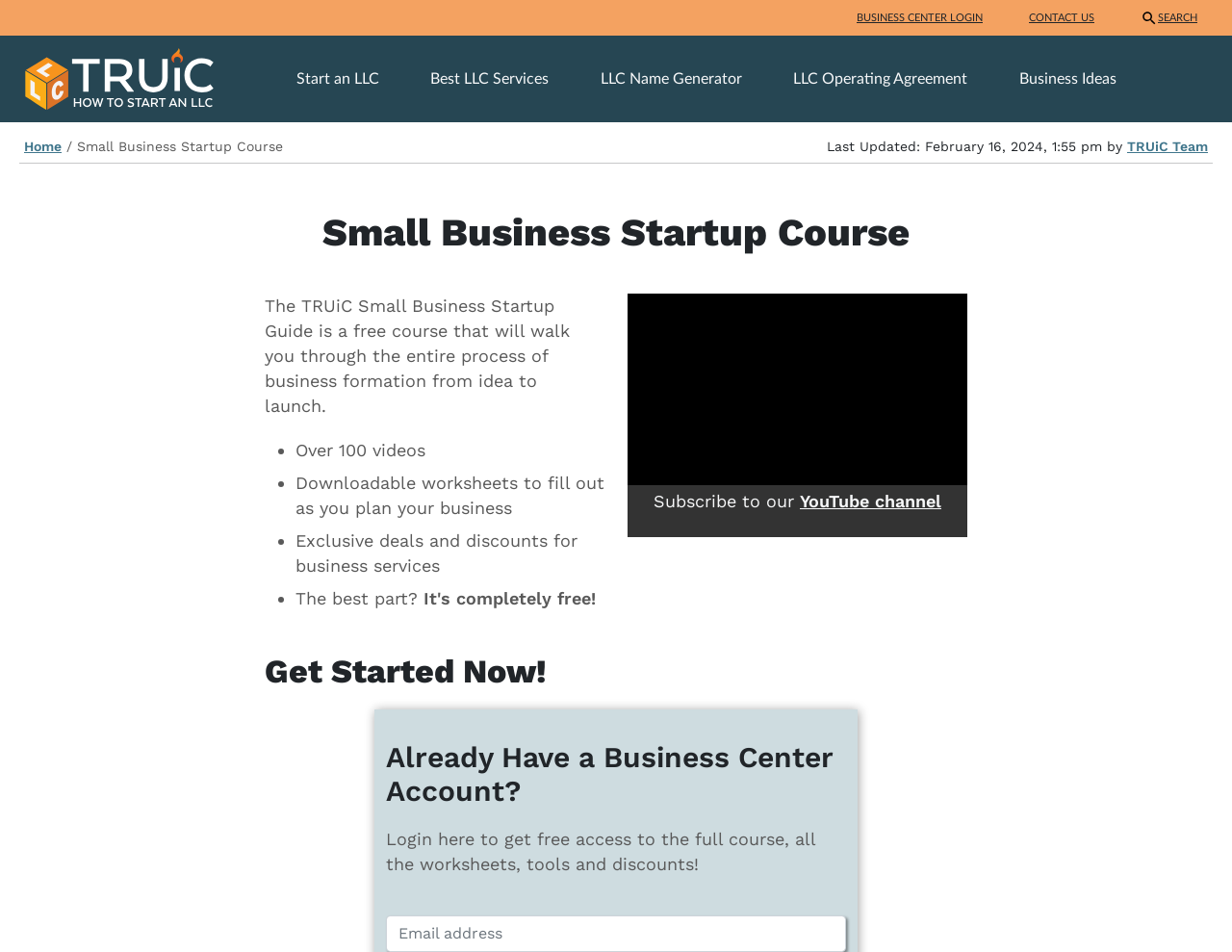Respond to the following question using a concise word or phrase: 
What is required to access the full course?

Business Center Account